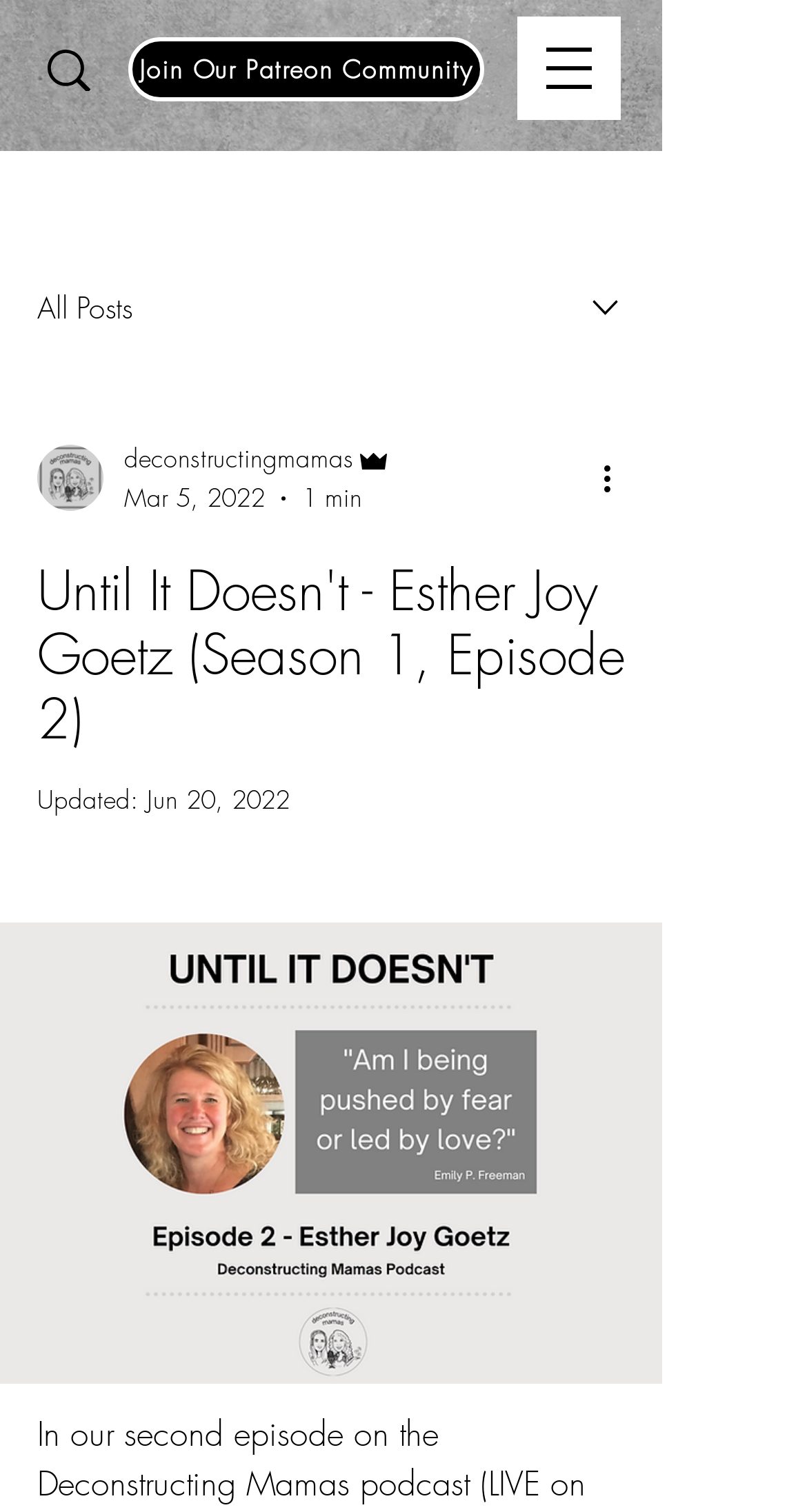Extract the main headline from the webpage and generate its text.

Until It Doesn't - Esther Joy Goetz (Season 1, Episode 2)